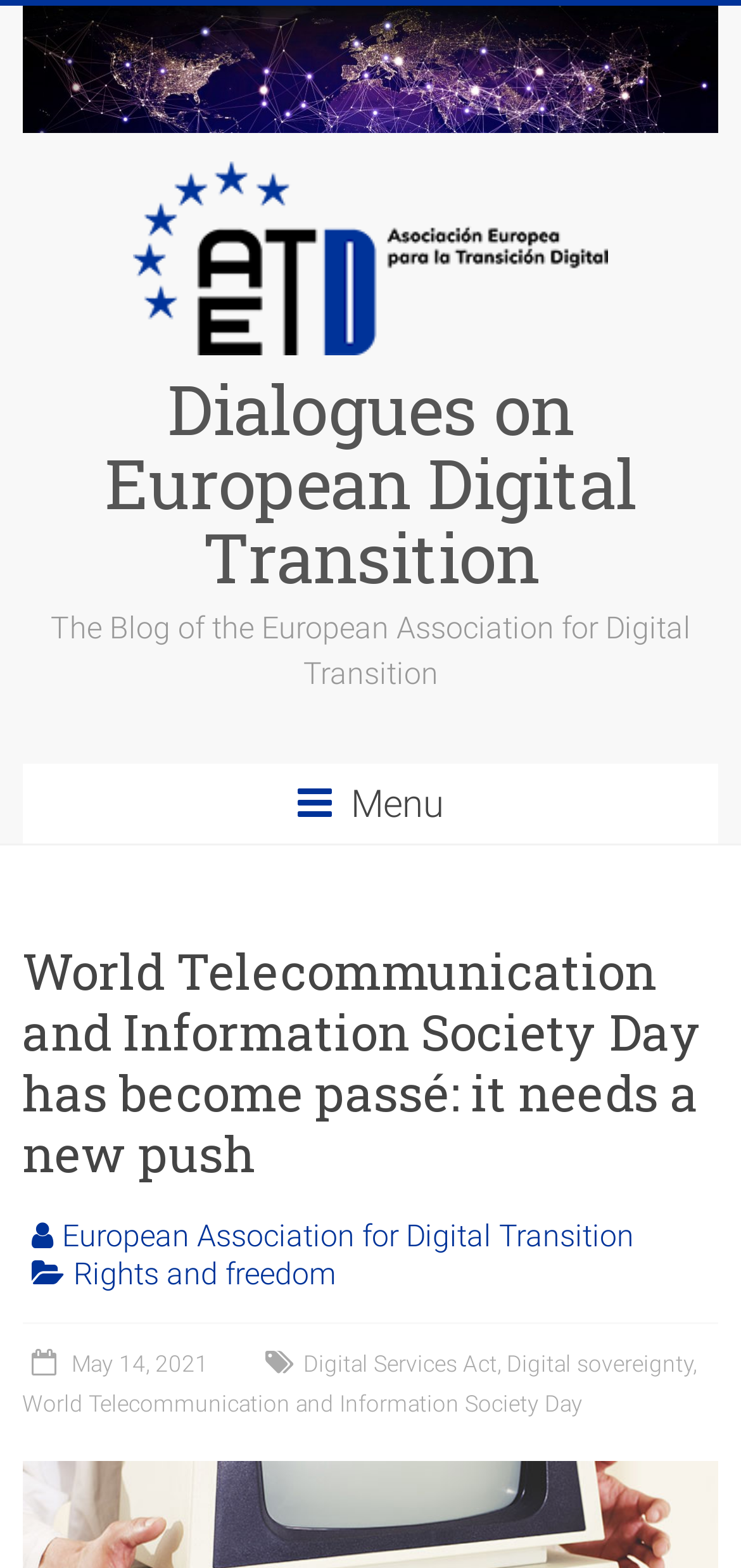Locate the bounding box coordinates of the clickable element to fulfill the following instruction: "click on the Dialogues on European Digital Transition image". Provide the coordinates as four float numbers between 0 and 1 in the format [left, top, right, bottom].

[0.03, 0.004, 0.97, 0.084]